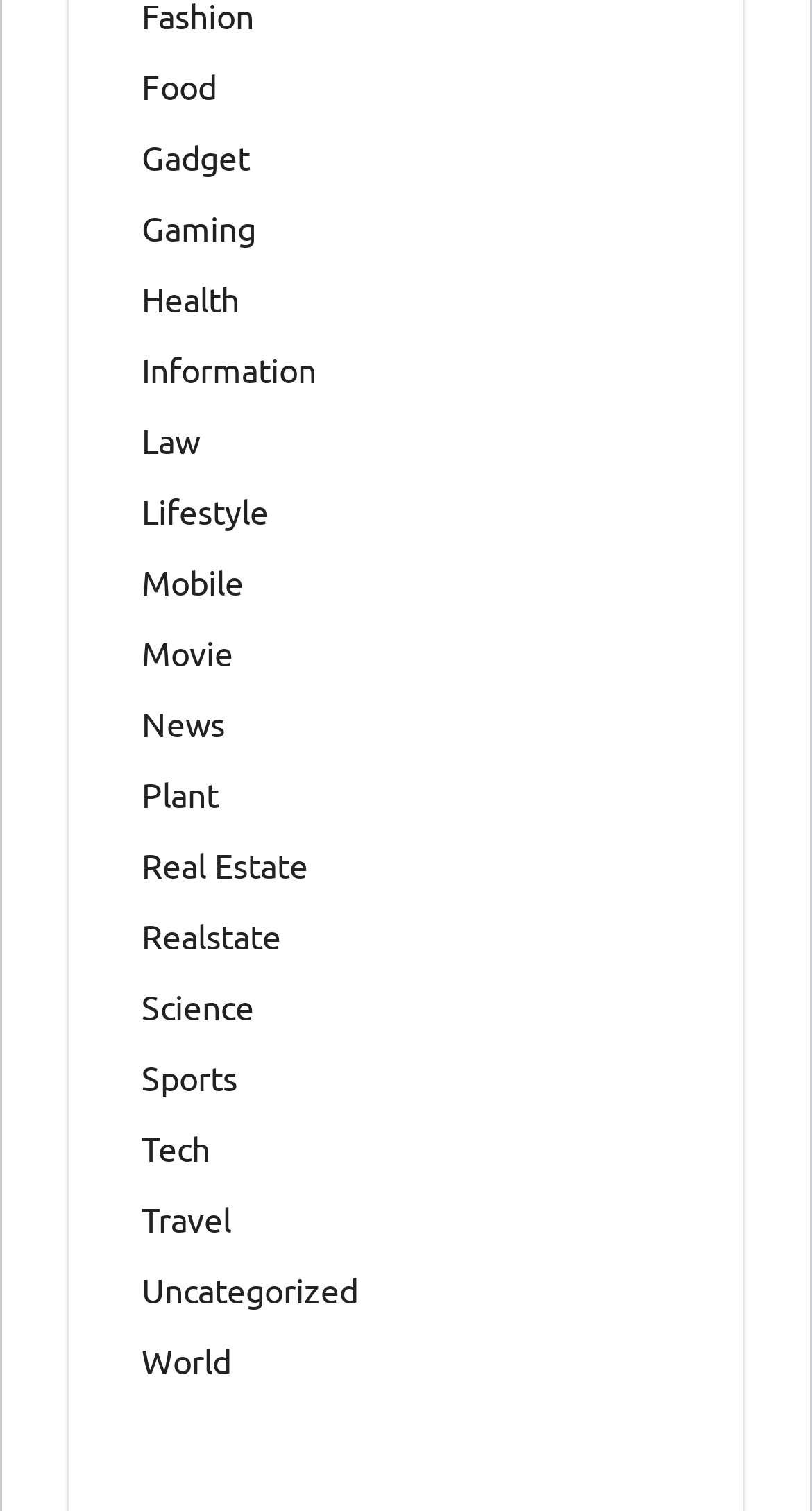Is there a category for Technology?
Can you provide a detailed and comprehensive answer to the question?

I searched the list of links on the webpage and found that there is a category for Technology, which is labeled as 'Tech'.